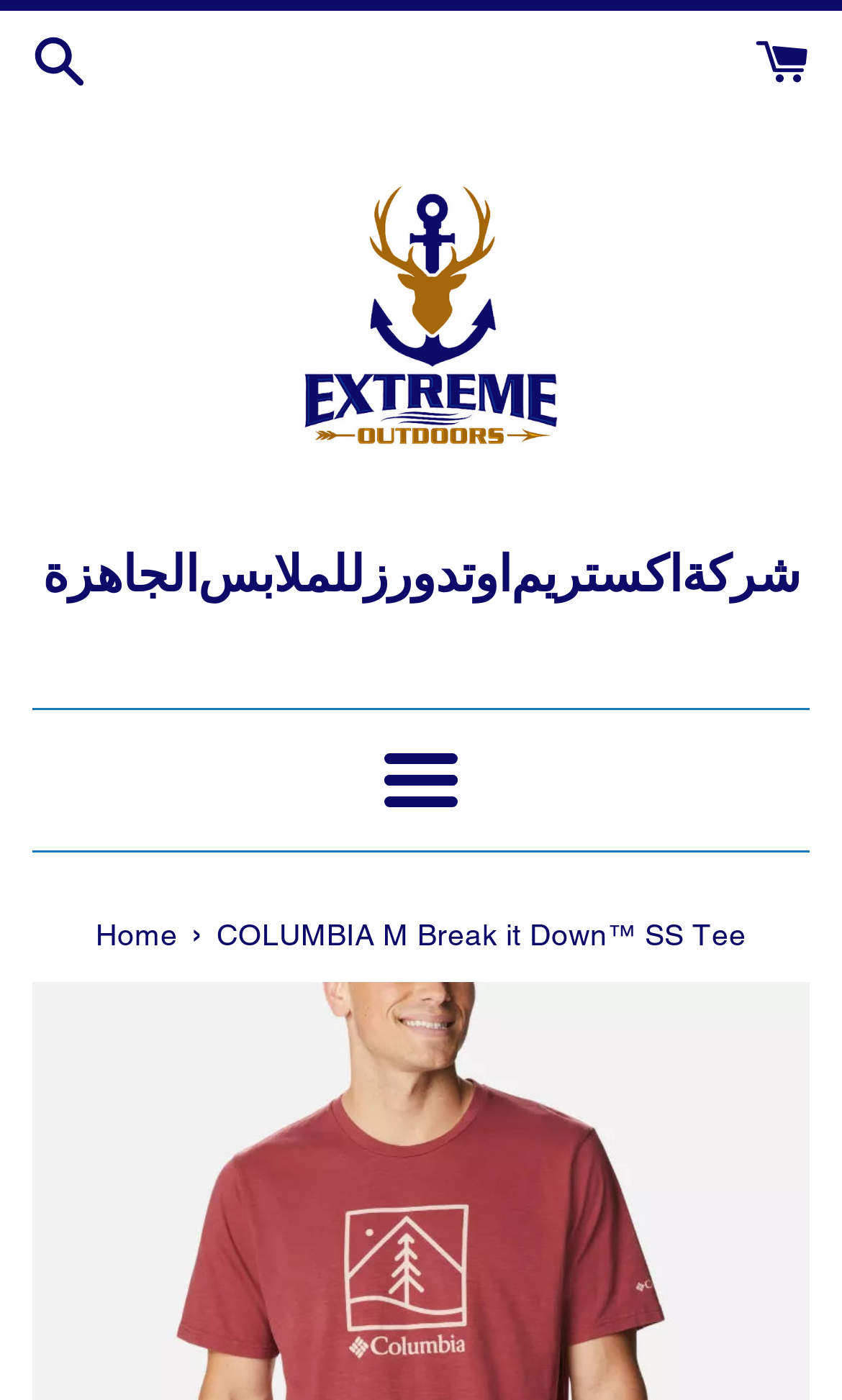Given the following UI element description: "Menu", find the bounding box coordinates in the webpage screenshot.

[0.457, 0.538, 0.543, 0.576]